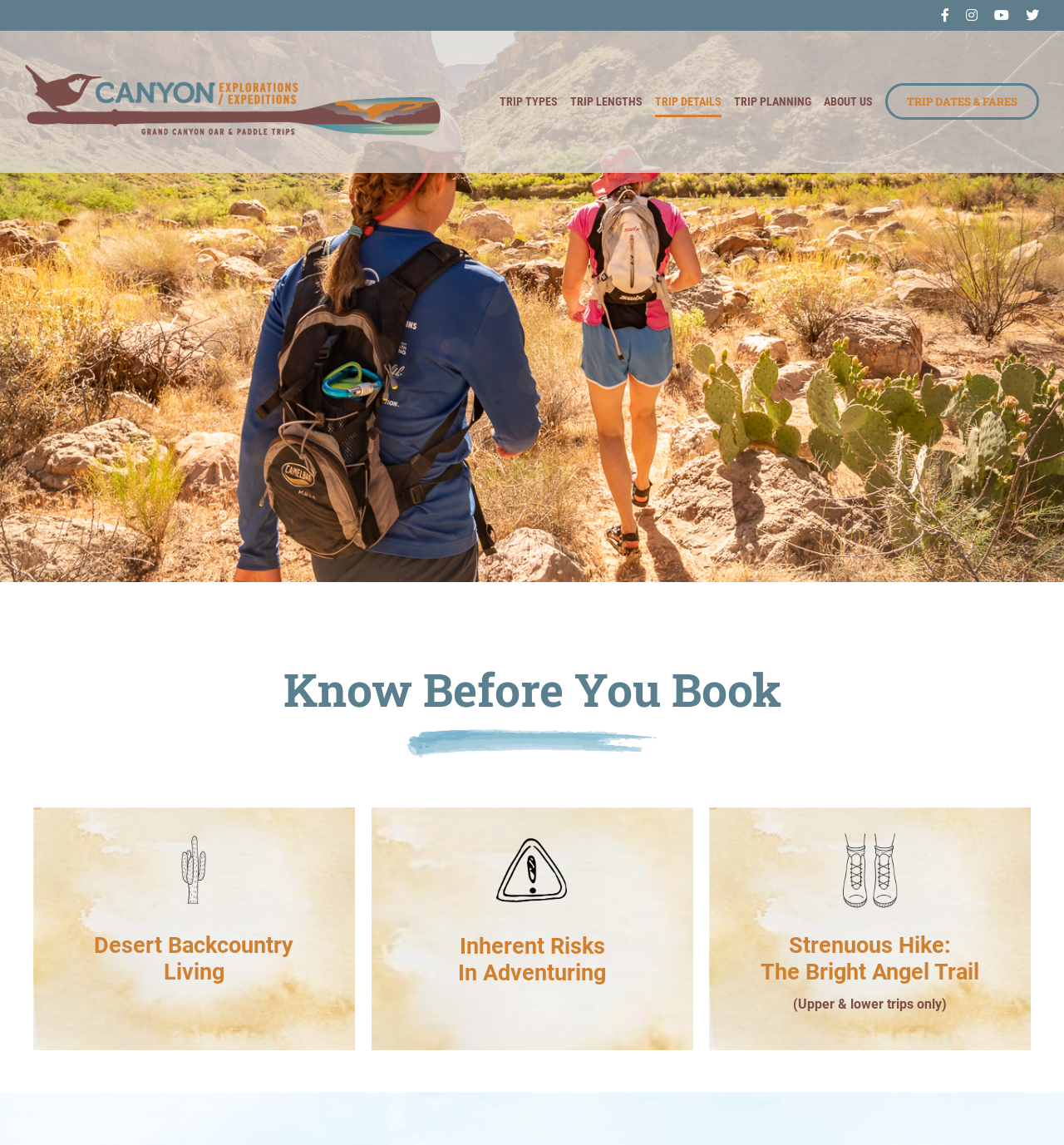Please identify the bounding box coordinates of the clickable region that I should interact with to perform the following instruction: "Learn more about Canyon Explorations". The coordinates should be expressed as four float numbers between 0 and 1, i.e., [left, top, right, bottom].

[0.023, 0.057, 0.414, 0.118]